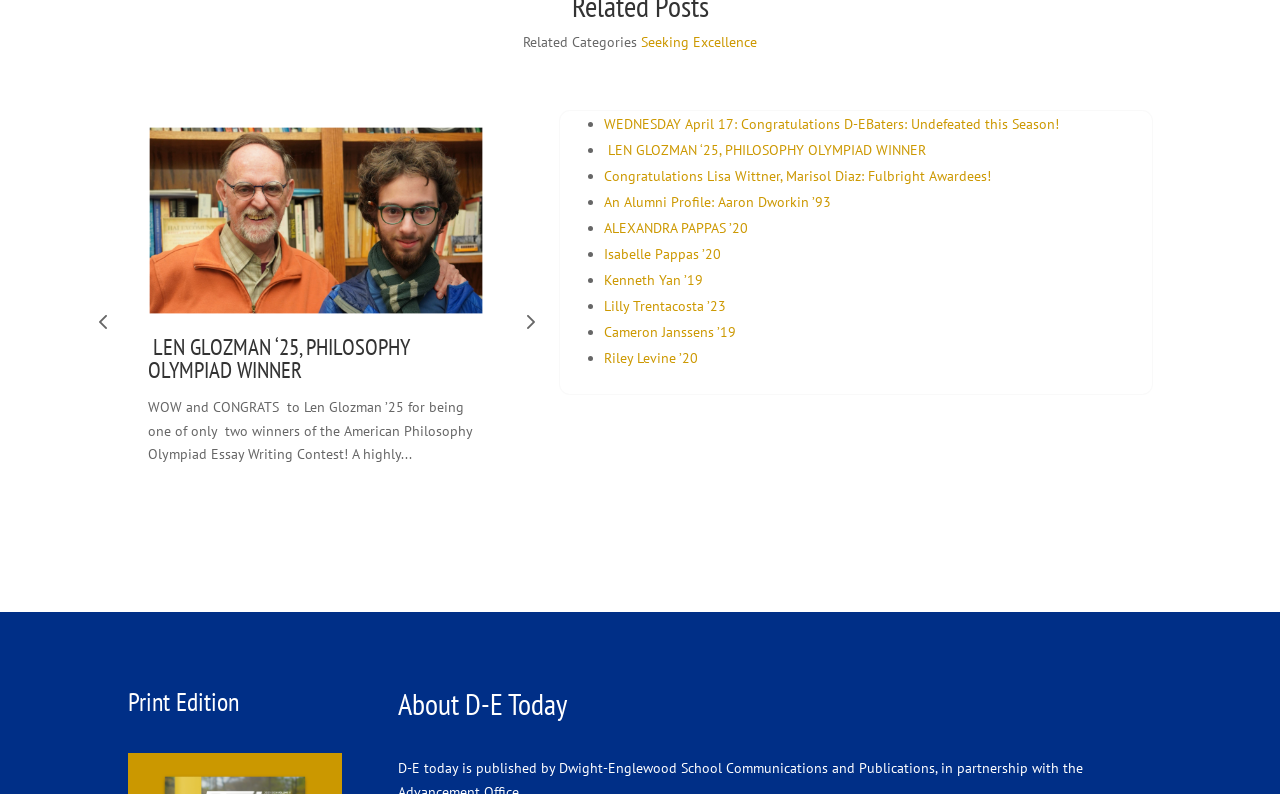Using the format (top-left x, top-left y, bottom-right x, bottom-right y), provide the bounding box coordinates for the described UI element. All values should be floating point numbers between 0 and 1: Seeking Excellence

[0.501, 0.041, 0.591, 0.064]